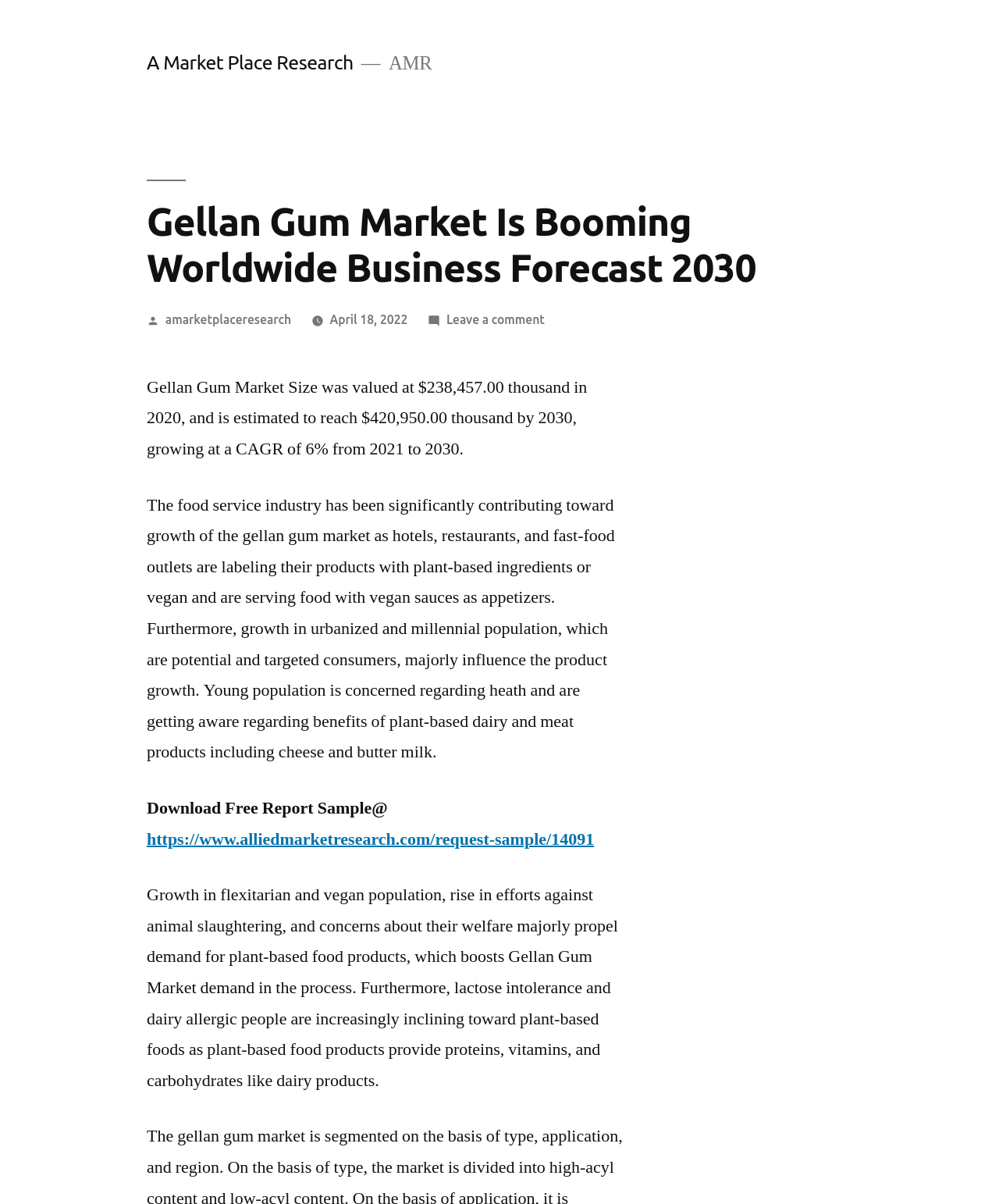Determine the bounding box for the UI element described here: "amarketplaceresearch".

[0.165, 0.259, 0.291, 0.271]